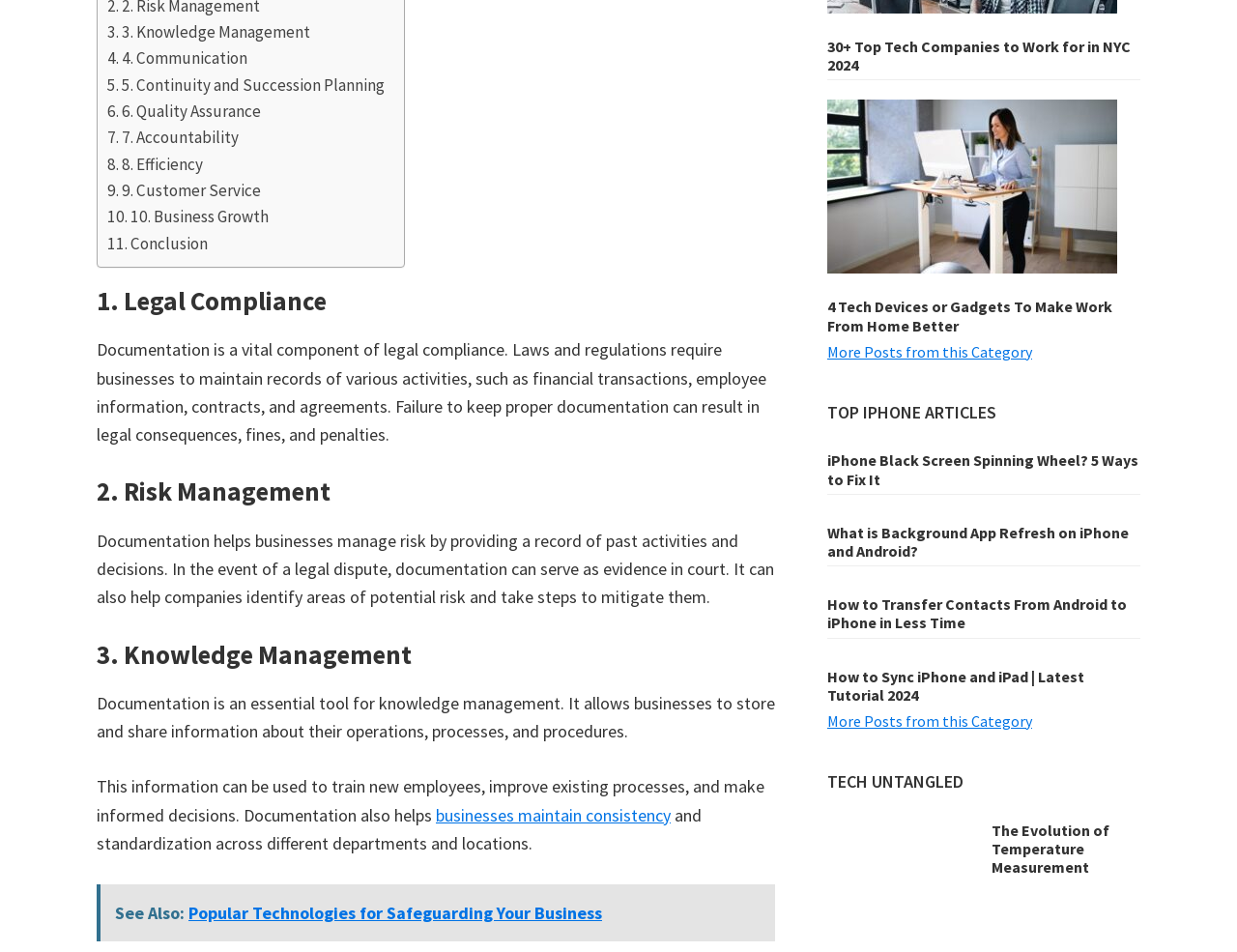Please identify the bounding box coordinates for the region that you need to click to follow this instruction: "Explore 'Popular Technologies for Safeguarding Your Business'".

[0.152, 0.947, 0.487, 0.971]